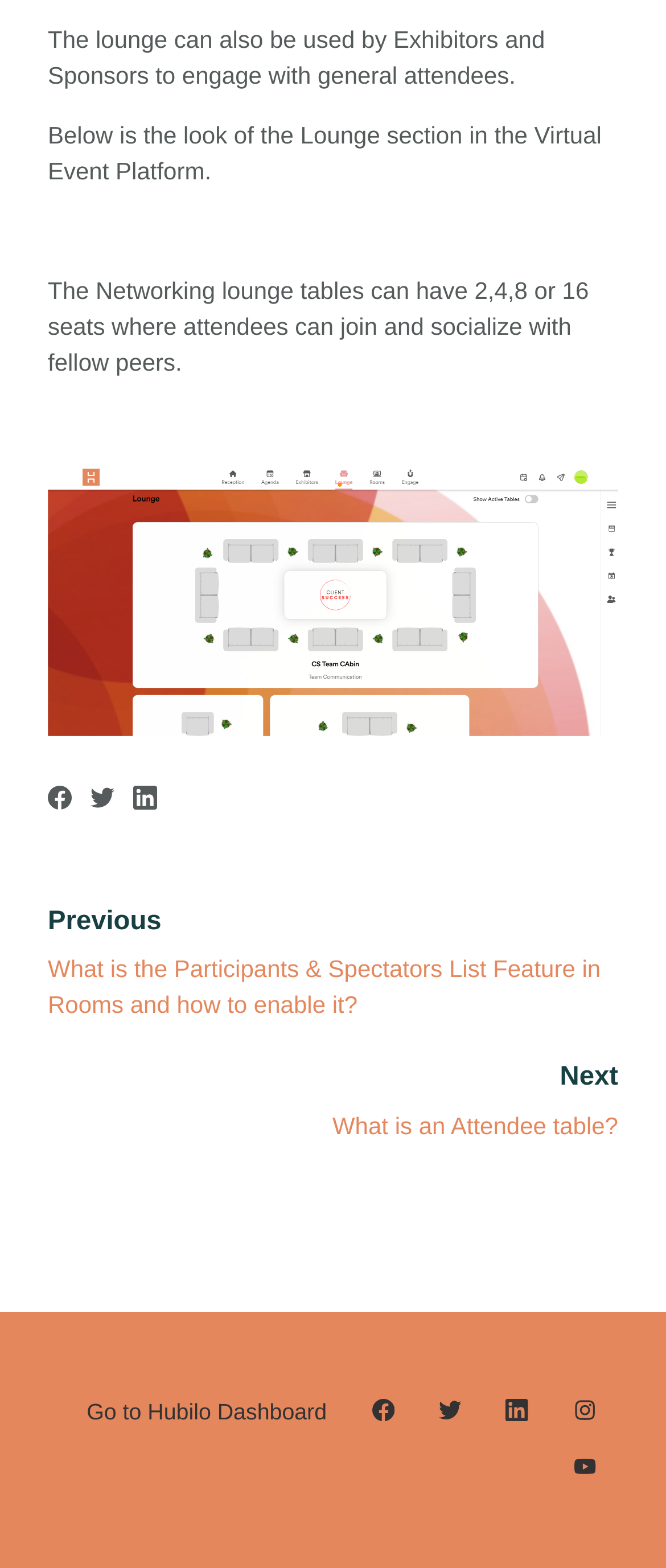What social media platforms can this page be shared on?
Using the visual information, answer the question in a single word or phrase.

Facebook, Twitter, LinkedIn